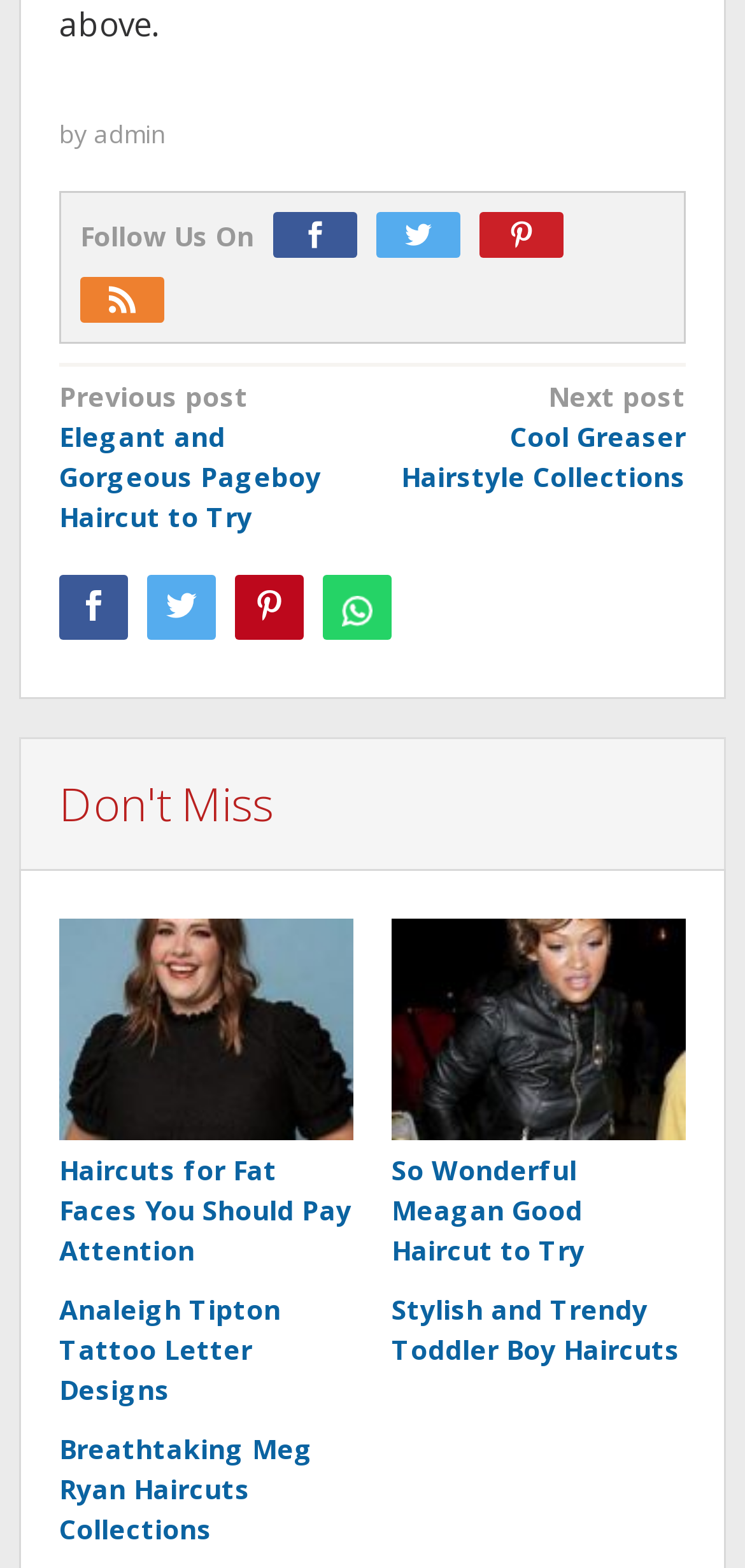Find the bounding box coordinates for the area that should be clicked to accomplish the instruction: "Read Haircuts for Fat Faces You Should Pay Attention".

[0.079, 0.646, 0.474, 0.669]